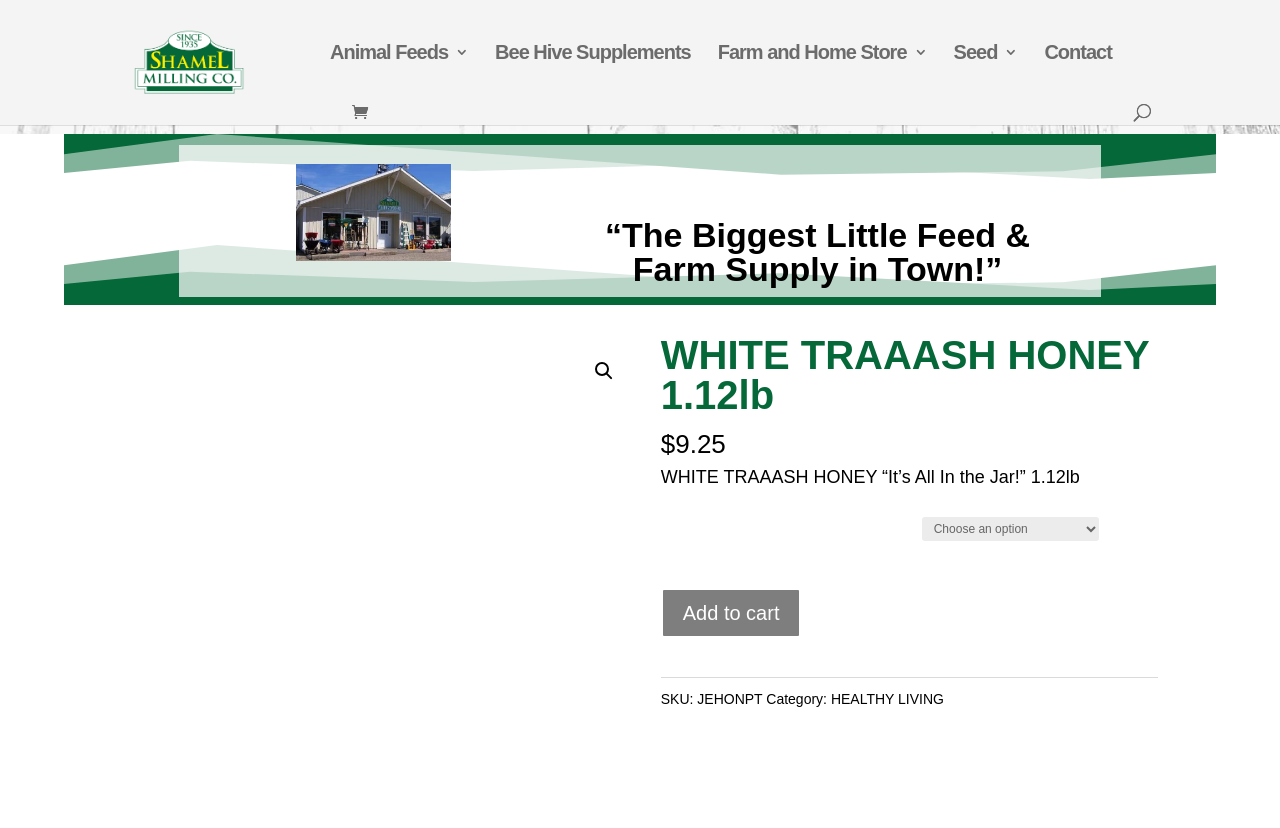Provide a single word or phrase answer to the question: 
What is the name of the company selling WHITE TRAAASH HONEY?

Shamel Milling